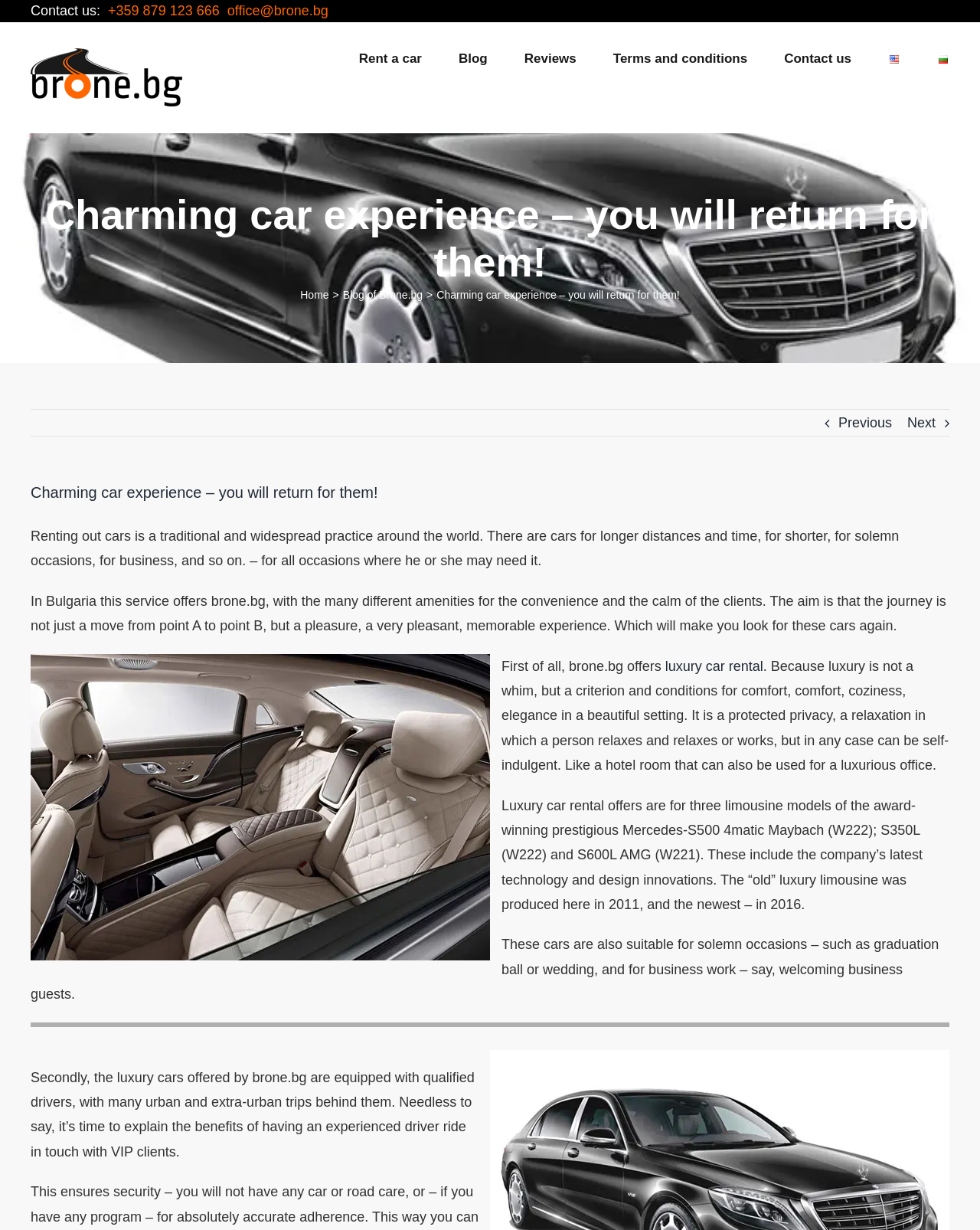Can you specify the bounding box coordinates for the region that should be clicked to fulfill this instruction: "Go to the top of the page".

[0.904, 0.775, 0.941, 0.797]